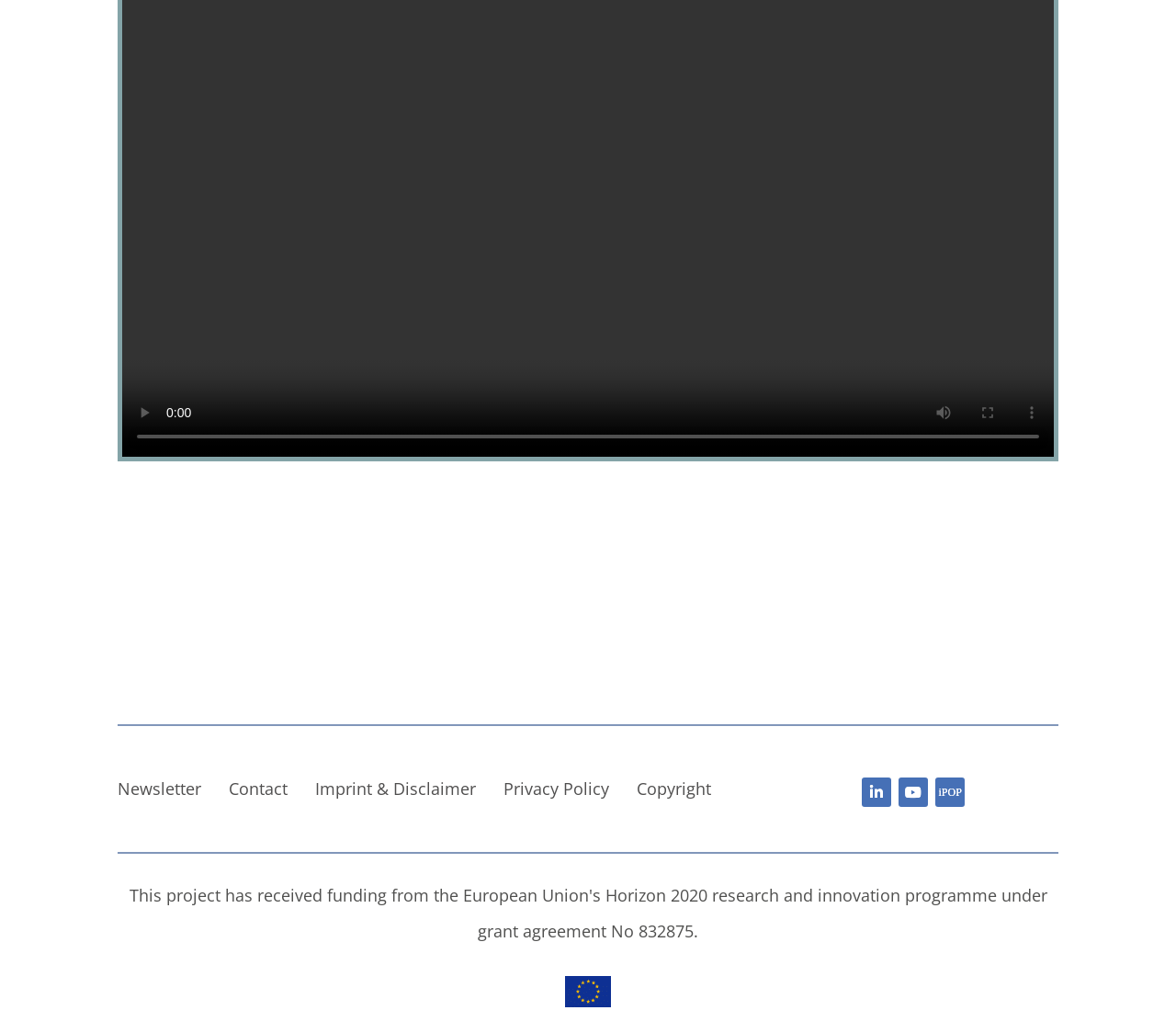Answer the question below with a single word or a brief phrase: 
What is the purpose of the links at the bottom of the page?

Access additional information